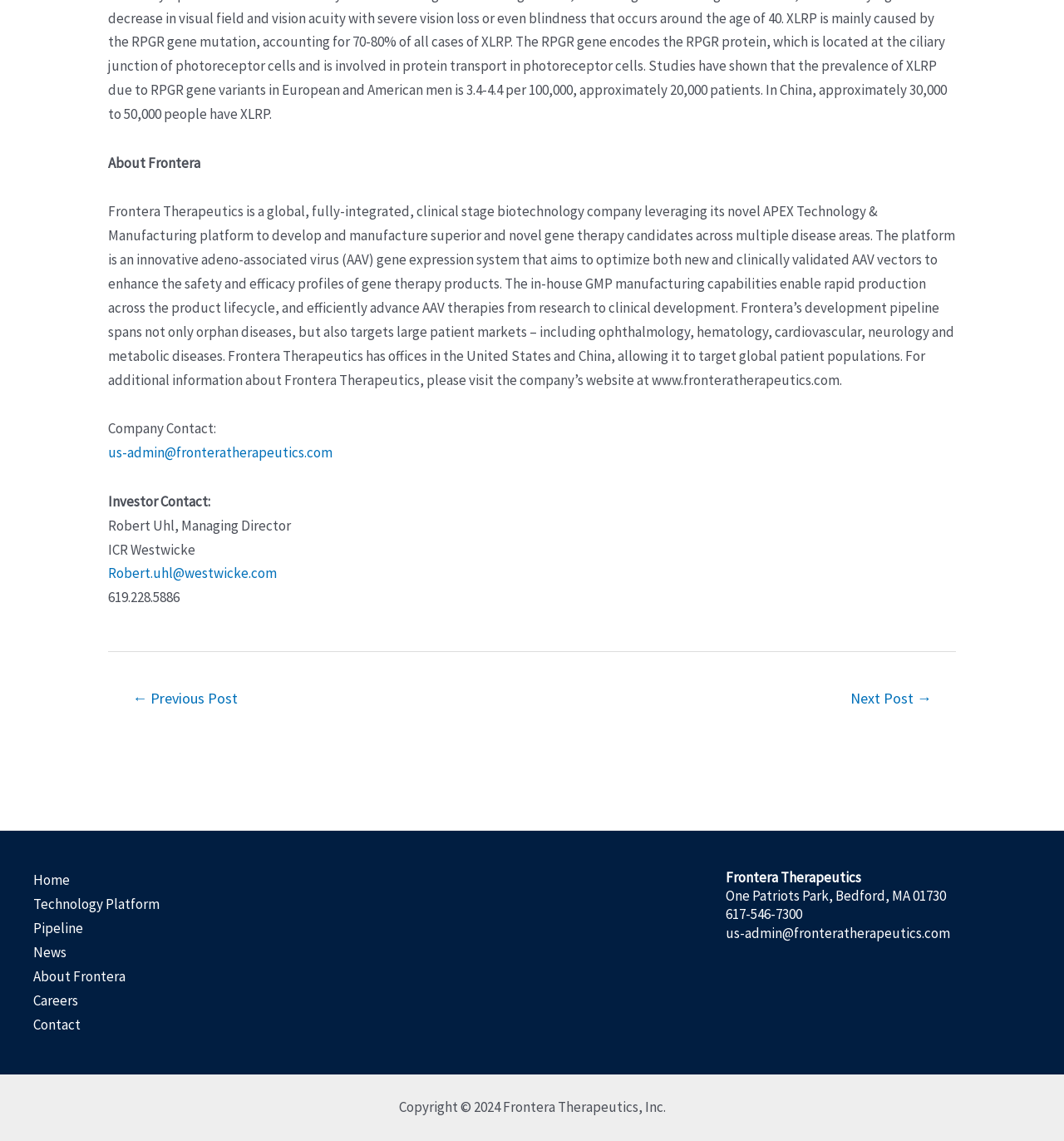Please provide a brief answer to the question using only one word or phrase: 
What is the contact email for investors?

Robert.uhl@westwicke.com